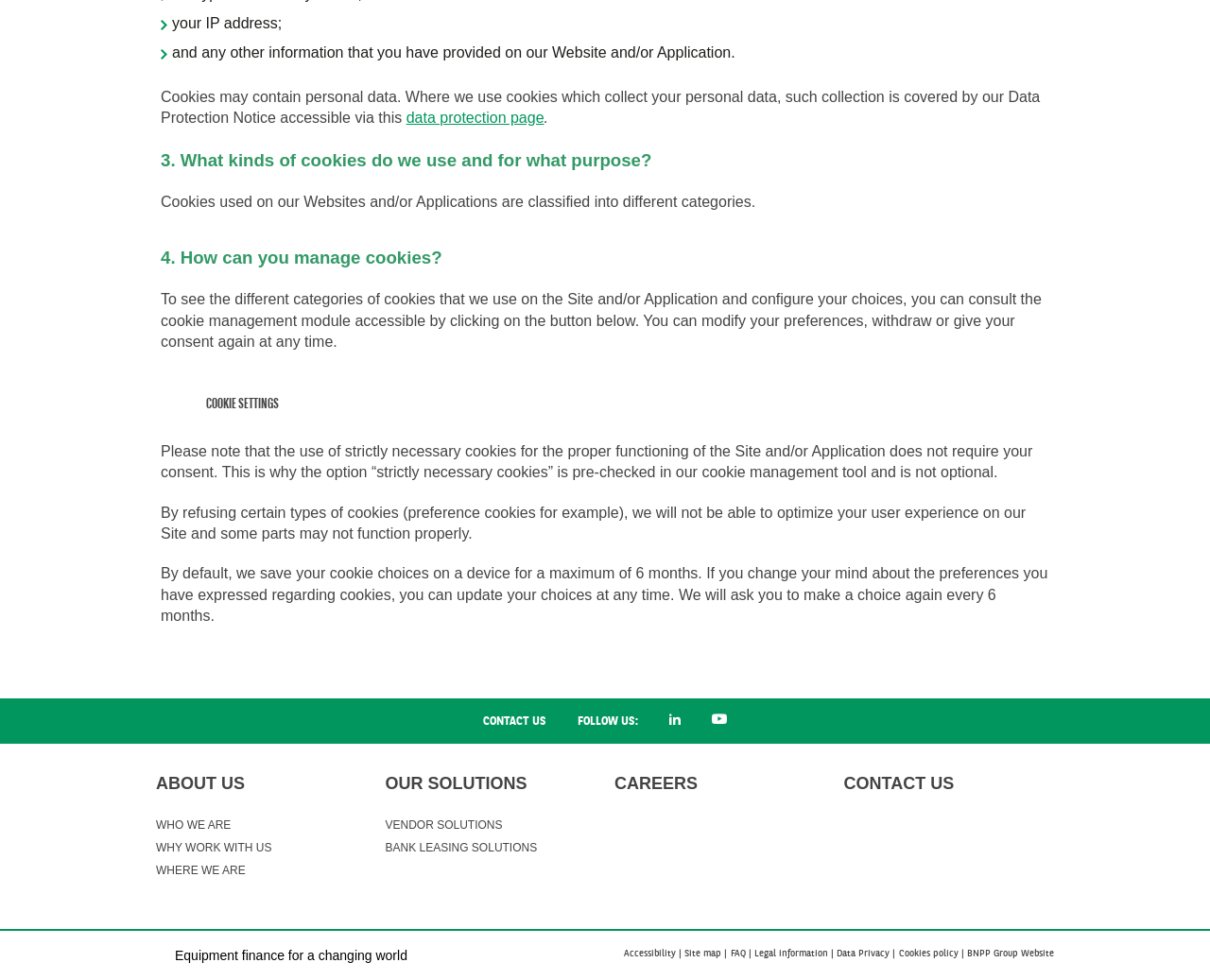Respond to the following question using a concise word or phrase: 
How many social media links are available on this webpage?

2